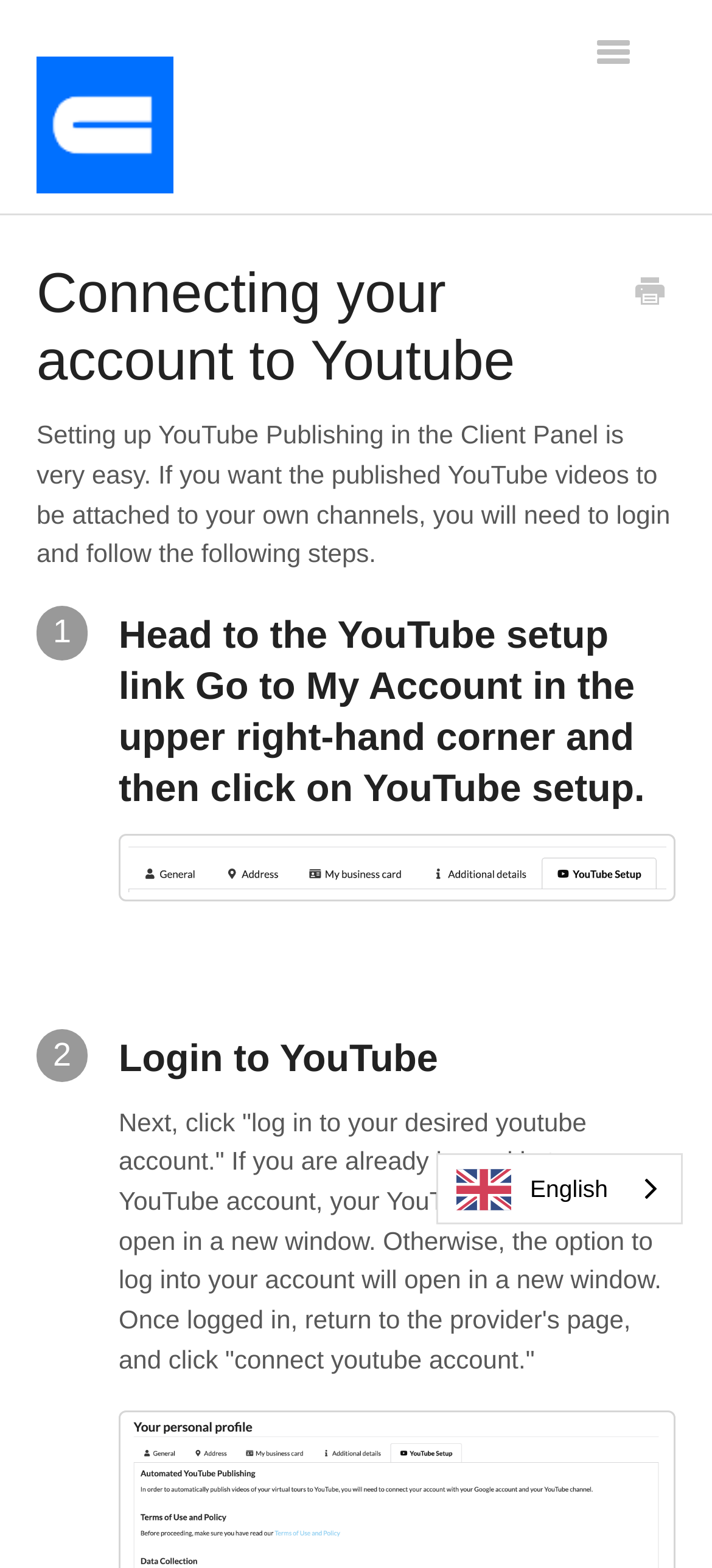Determine the main headline of the webpage and provide its text.

Connecting your account to Youtube